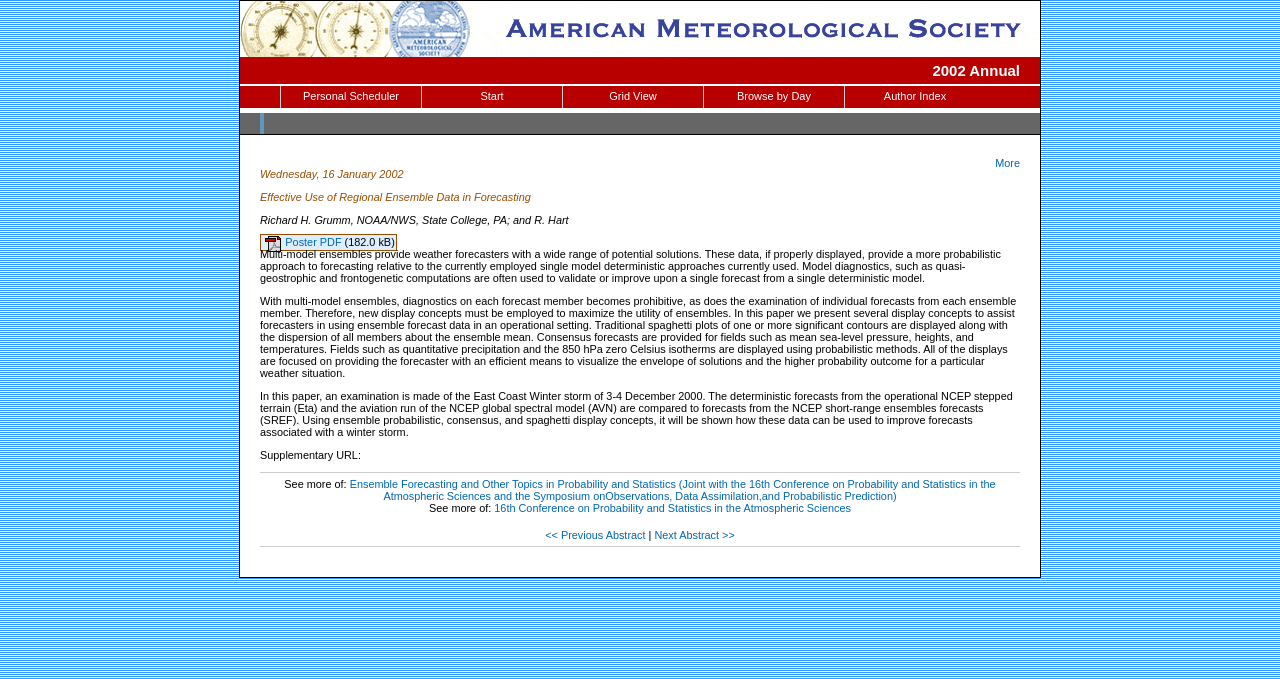Can you determine the bounding box coordinates of the area that needs to be clicked to fulfill the following instruction: "Go to the next abstract"?

[0.511, 0.778, 0.574, 0.796]